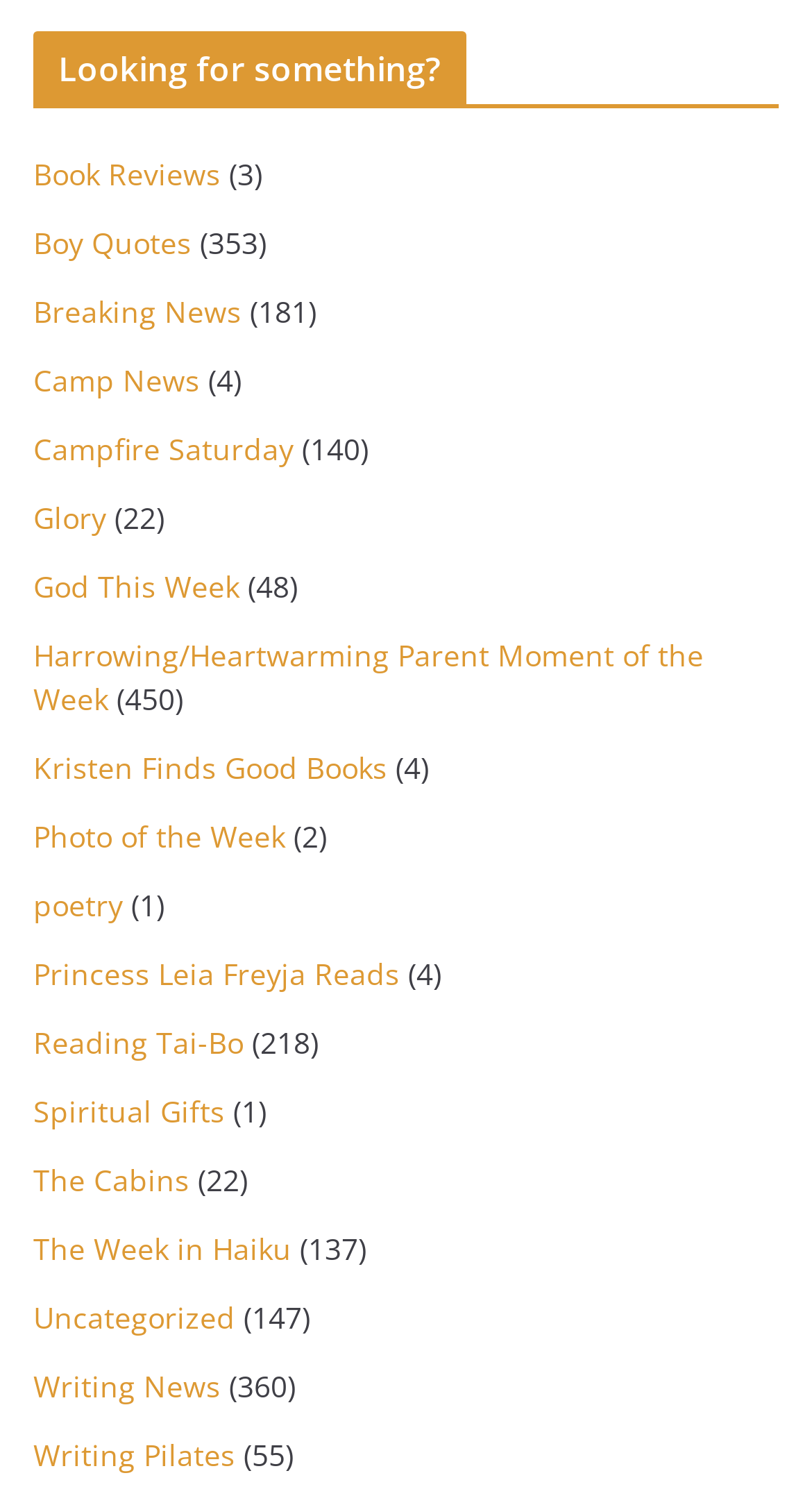What is the text of the first link?
Using the screenshot, give a one-word or short phrase answer.

Book Reviews